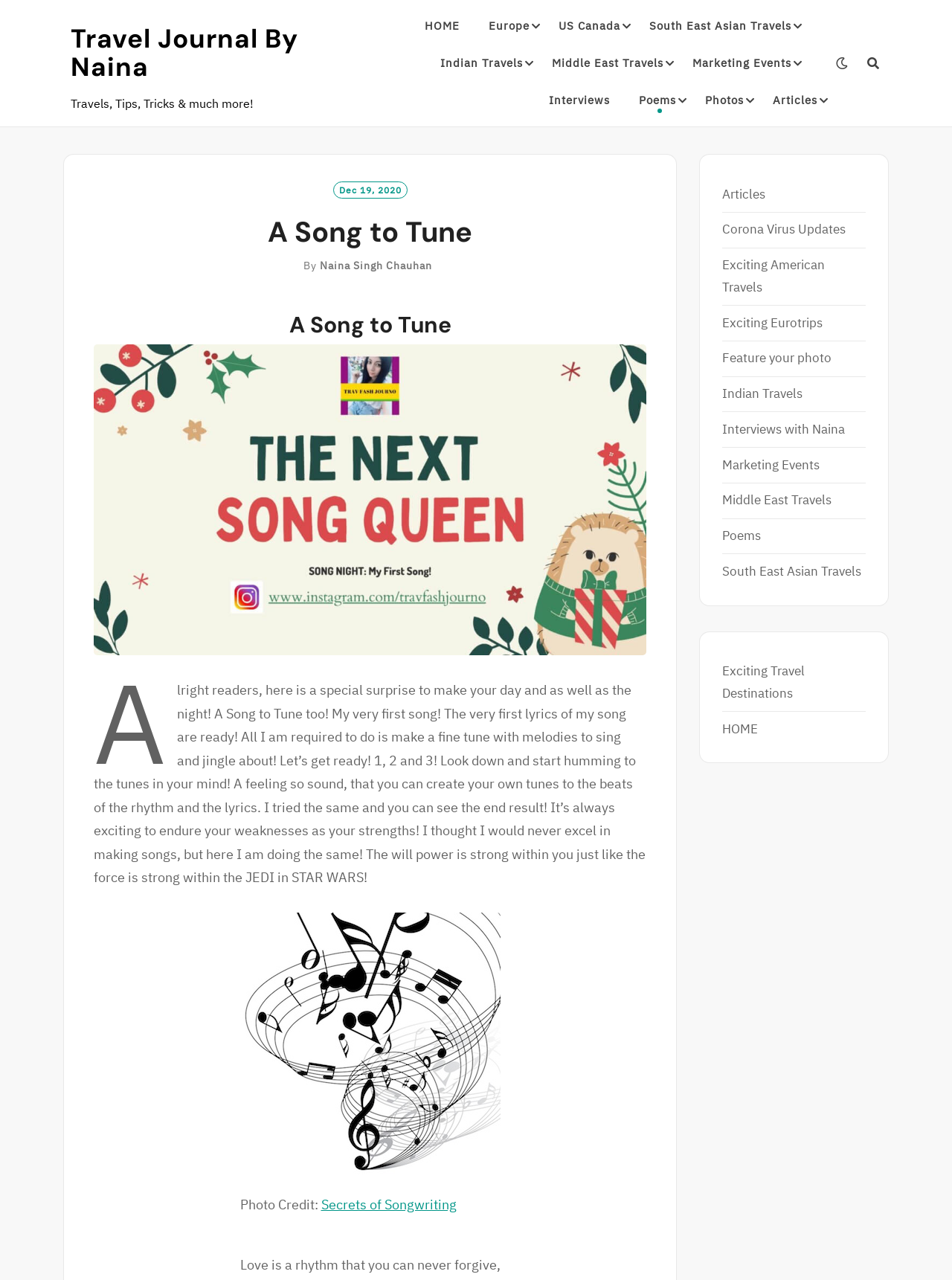Respond with a single word or phrase to the following question: What is the photo credit for the image?

Secrets of Songwriting